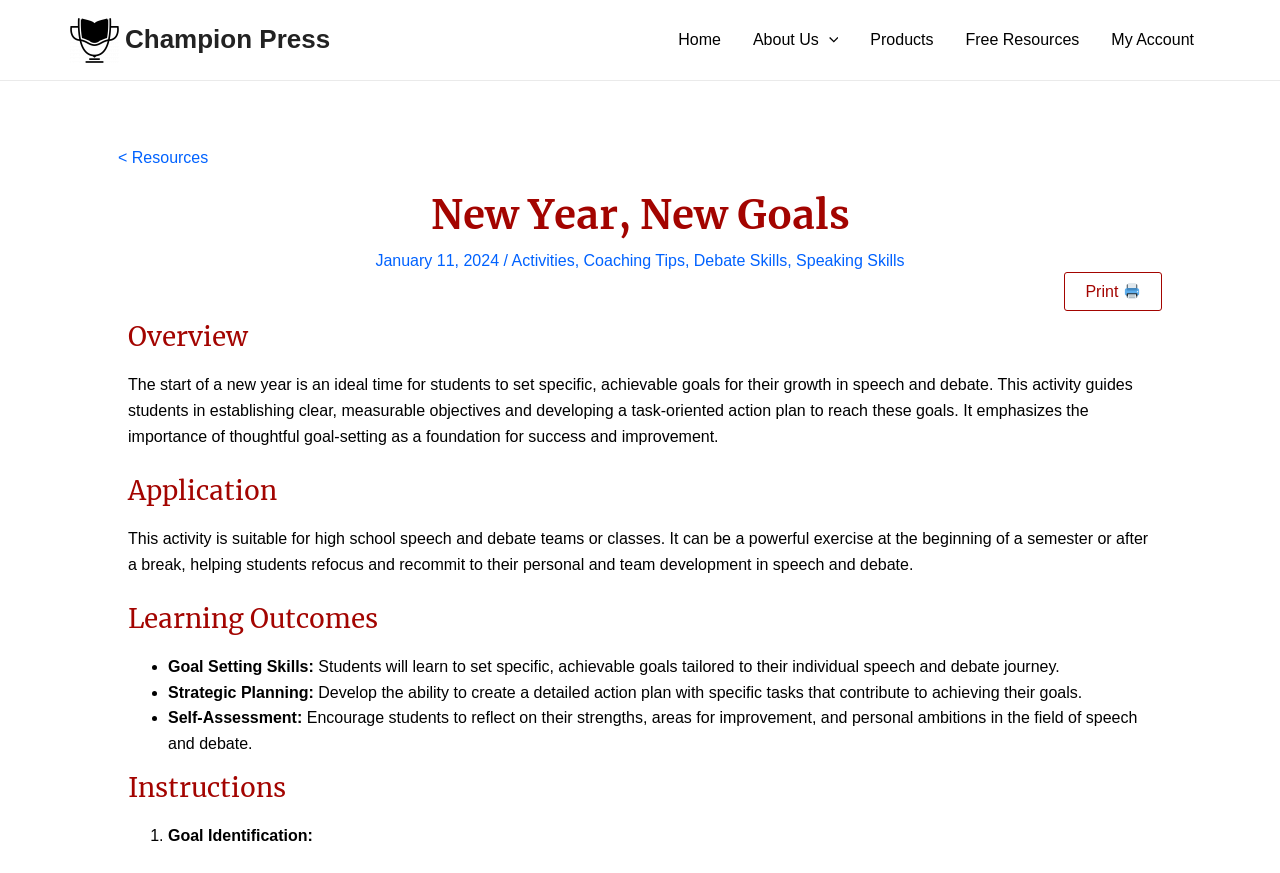Please locate the bounding box coordinates of the region I need to click to follow this instruction: "Click on the Champion Press logo".

[0.055, 0.02, 0.093, 0.072]